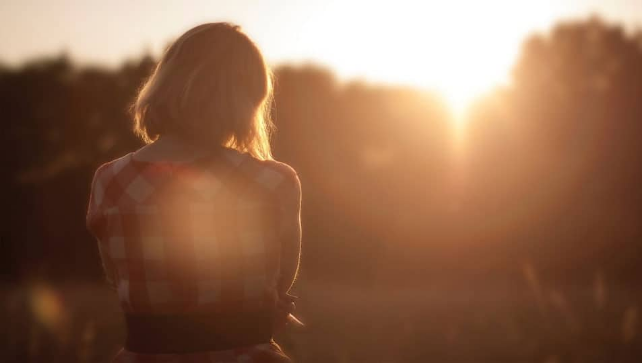Please use the details from the image to answer the following question comprehensively:
What is the atmosphere of the scene?

The caption describes the atmosphere of the scene as soft and dreamy, which is created by the warm, golden light of the sunset and the silhouettes of trees in the background, contributing to an overall tranquil and reflective mood.